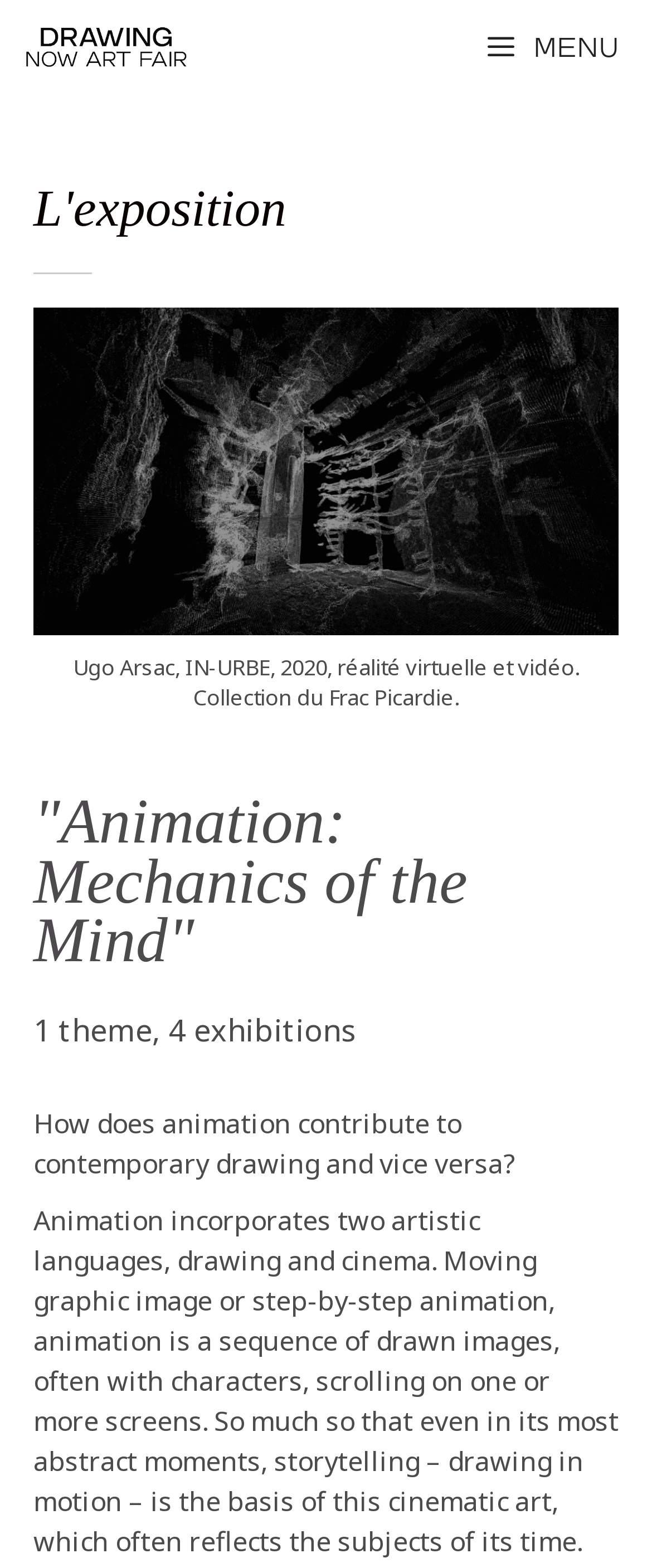What is the basis of animation according to the webpage?
Could you give a comprehensive explanation in response to this question?

The basis of animation can be found in the text that says 'So much so that even in its most abstract moments, storytelling – drawing in motion – is the basis of this cinematic art, which often reflects the subjects of its time.' which is located below the text that describes animation.